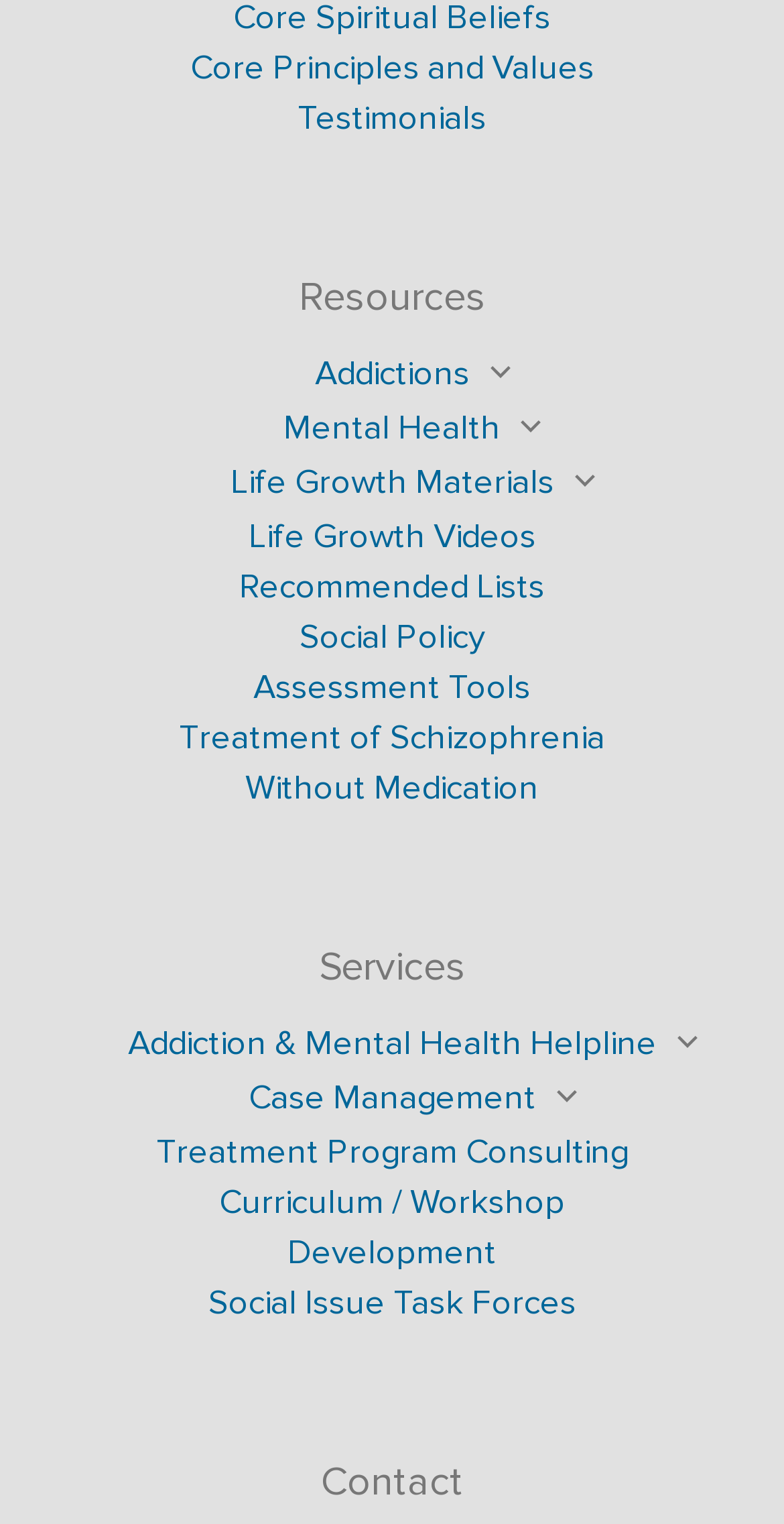Determine the bounding box coordinates of the region to click in order to accomplish the following instruction: "Get help from 'Free Addiction Helpline'". Provide the coordinates as four float numbers between 0 and 1, specifically [left, top, right, bottom].

[0.274, 0.282, 0.726, 0.31]